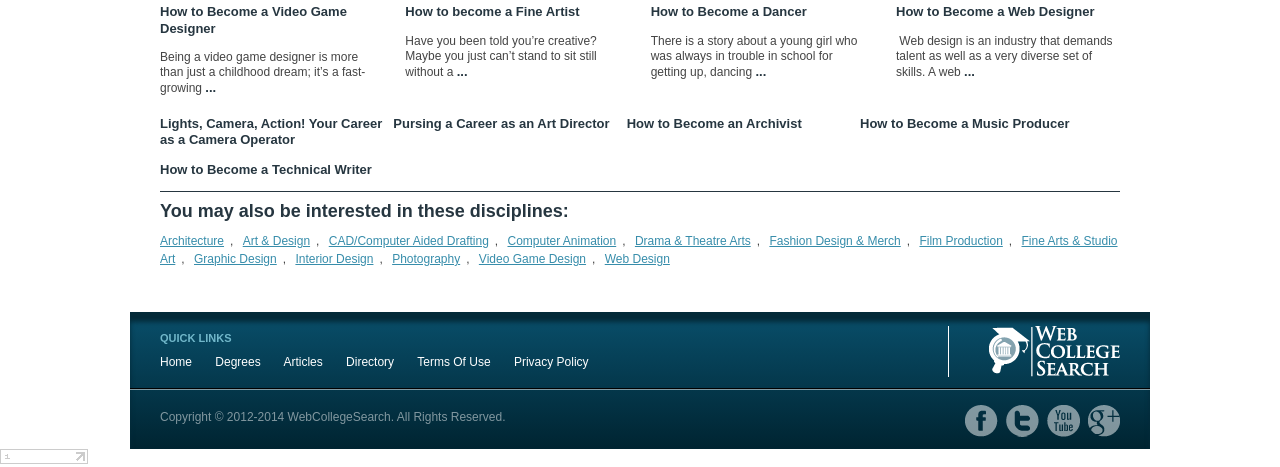Identify the bounding box coordinates of the section that should be clicked to achieve the task described: "Explore 'Architecture'".

[0.125, 0.501, 0.175, 0.531]